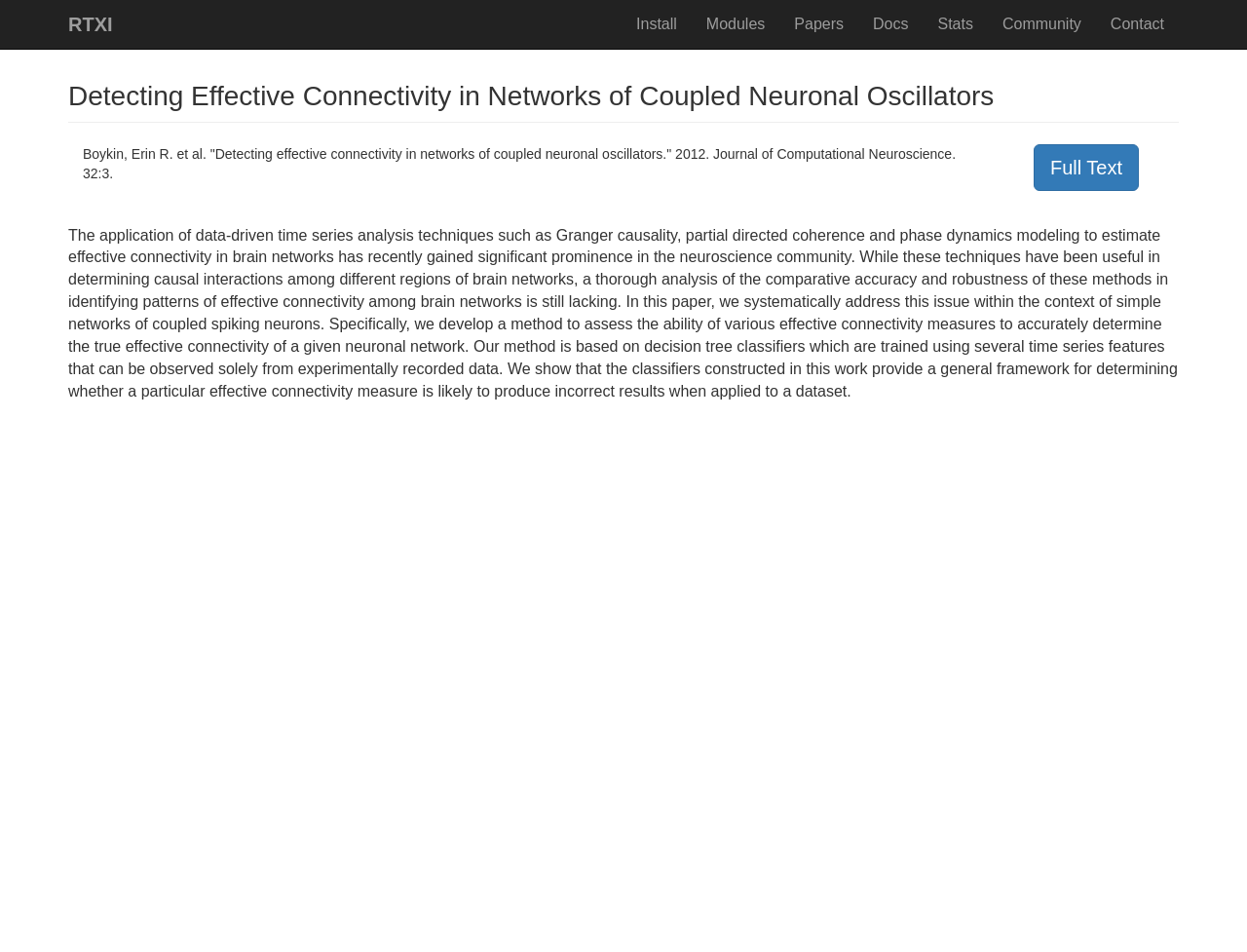What is the name of the interface mentioned?
Using the image as a reference, answer the question with a short word or phrase.

RTXI